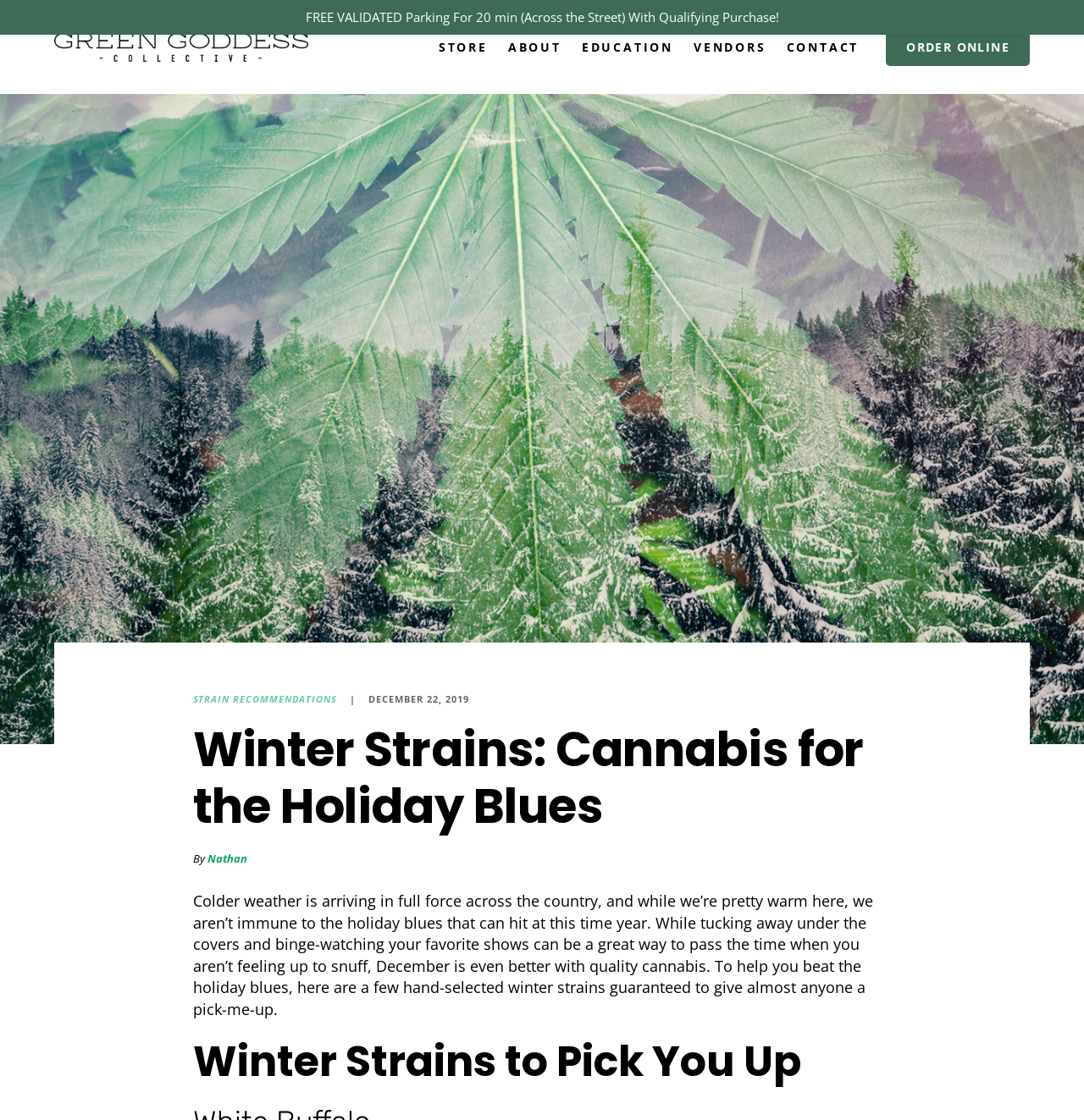What is the main title displayed on this webpage?

Winter Strains: Cannabis for the Holiday Blues